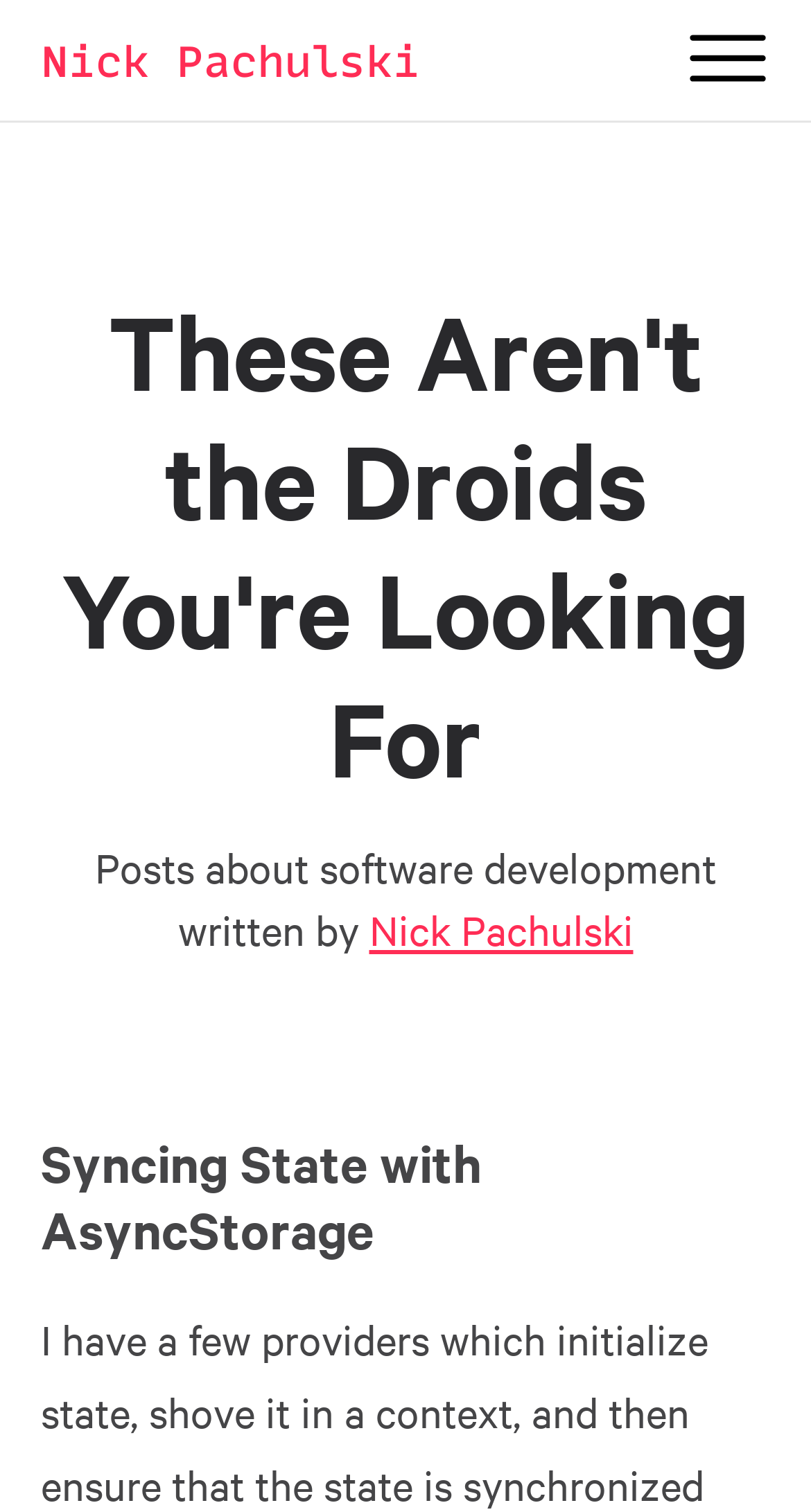What is the title of the second heading?
Refer to the image and provide a one-word or short phrase answer.

Syncing State with AsyncStorage